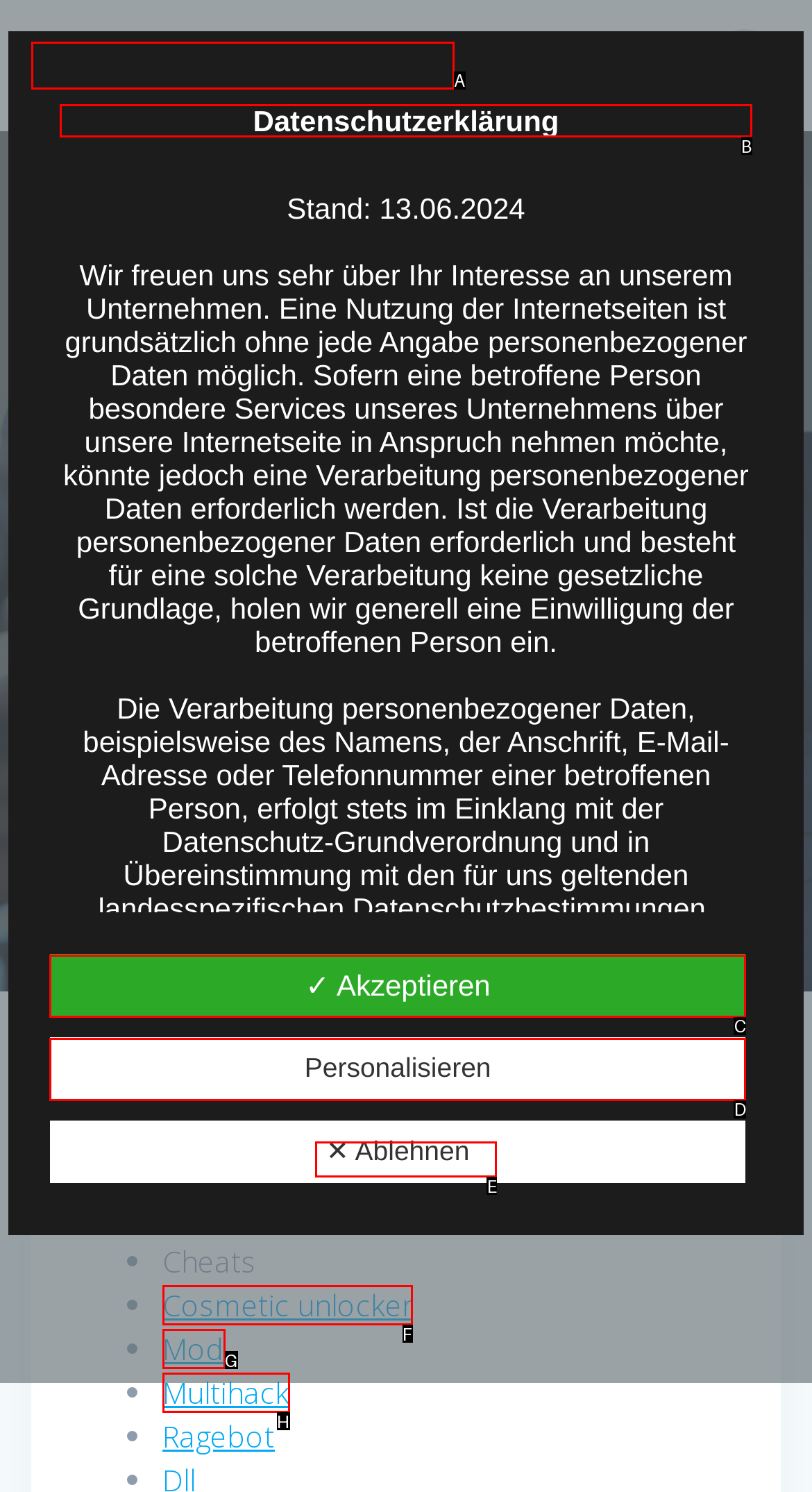Choose the HTML element to click for this instruction: View Datenschutzerklärung Answer with the letter of the correct choice from the given options.

B